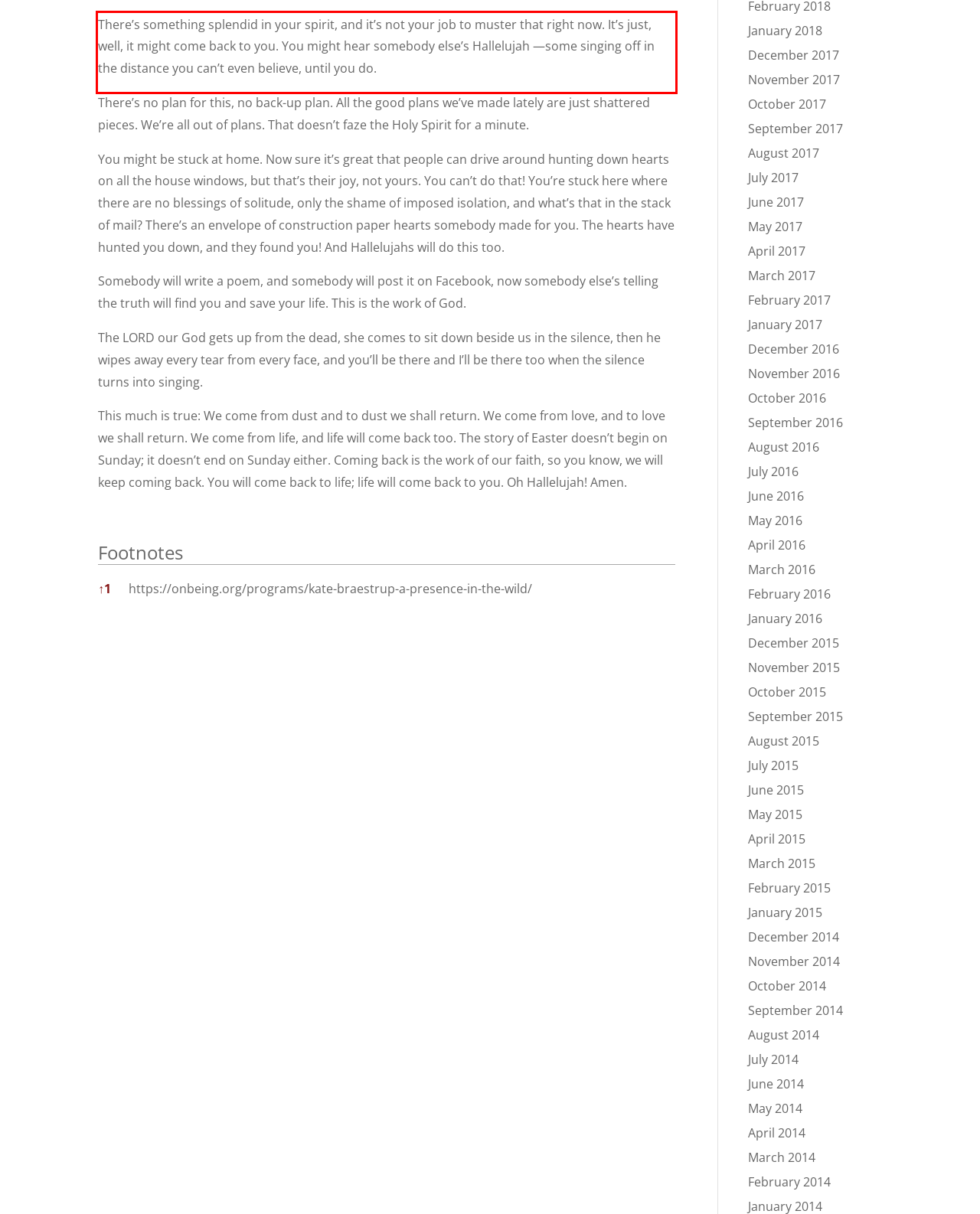Identify and transcribe the text content enclosed by the red bounding box in the given screenshot.

There’s something splendid in your spirit, and it’s not your job to muster that right now. It’s just, well, it might come back to you. You might hear somebody else’s Hallelujah —some singing off in the distance you can’t even believe, until you do.